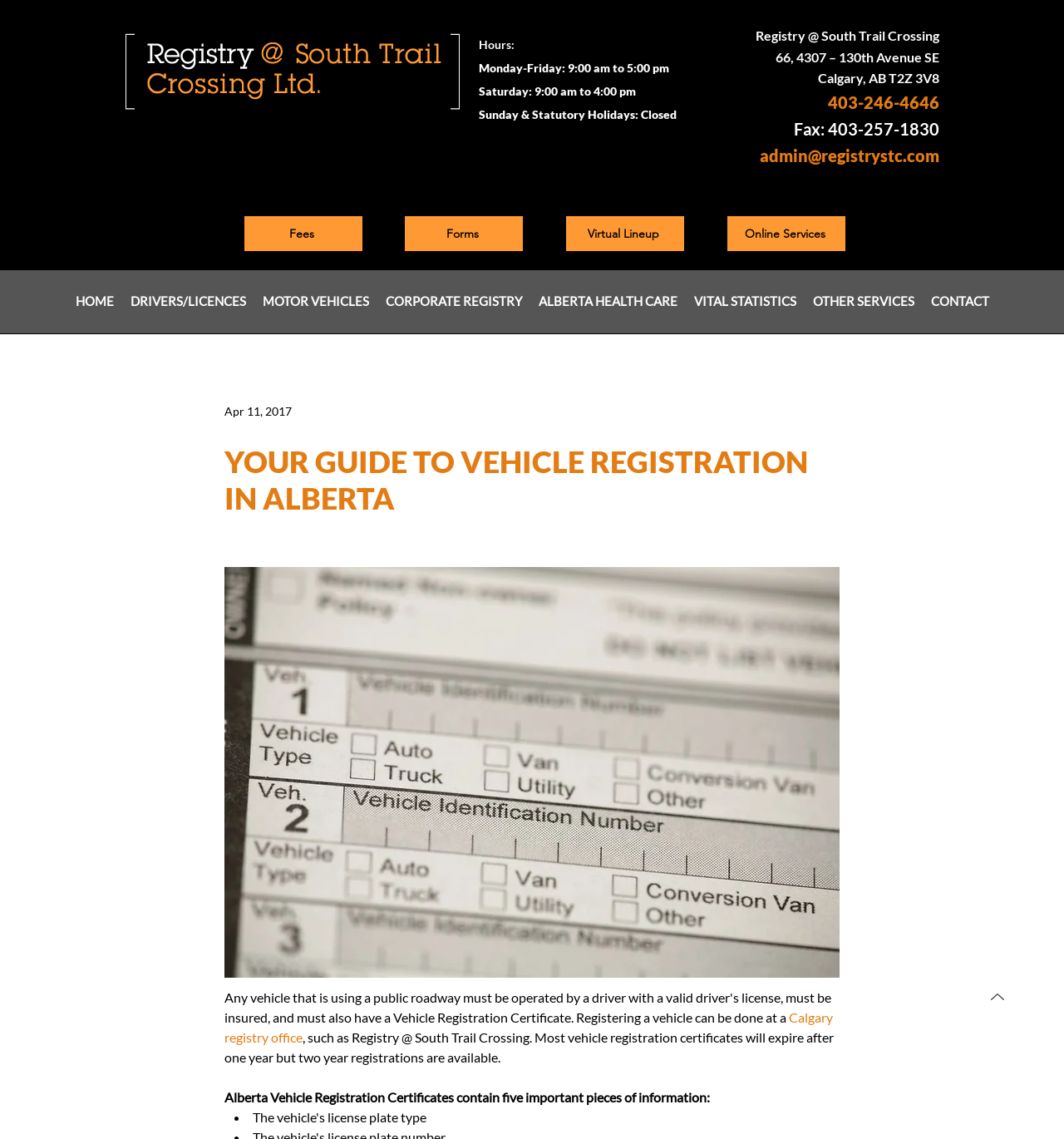Detail the various sections and features of the webpage.

The webpage appears to be a guide to vehicle registration in Alberta, specifically for Registry @ South Trail Crossing in Calgary. At the top, there is a logo and a link to the registry's website, accompanied by an image. Below this, the registry's hours of operation are listed, including Monday to Friday, Saturday, and Sunday hours.

To the right of the hours, the registry's address, phone number, fax number, and email address are displayed. There are also links to various services, including fees, forms, virtual lineup, and online services.

The main navigation menu is located below, with links to different sections of the website, including home, drivers/licences, motor vehicles, corporate registry, Alberta health care, vital statistics, and other services. Some of these links have dropdown menus.

The main content of the webpage is a guide to vehicle registration in Alberta, with a heading and a figure. The guide explains that most vehicle registration certificates expire after one year, but two-year registrations are available. It also lists five important pieces of information contained in Alberta Vehicle Registration Certificates, marked with bullet points.

At the bottom of the page, there is a link to go back up to the top of the page.